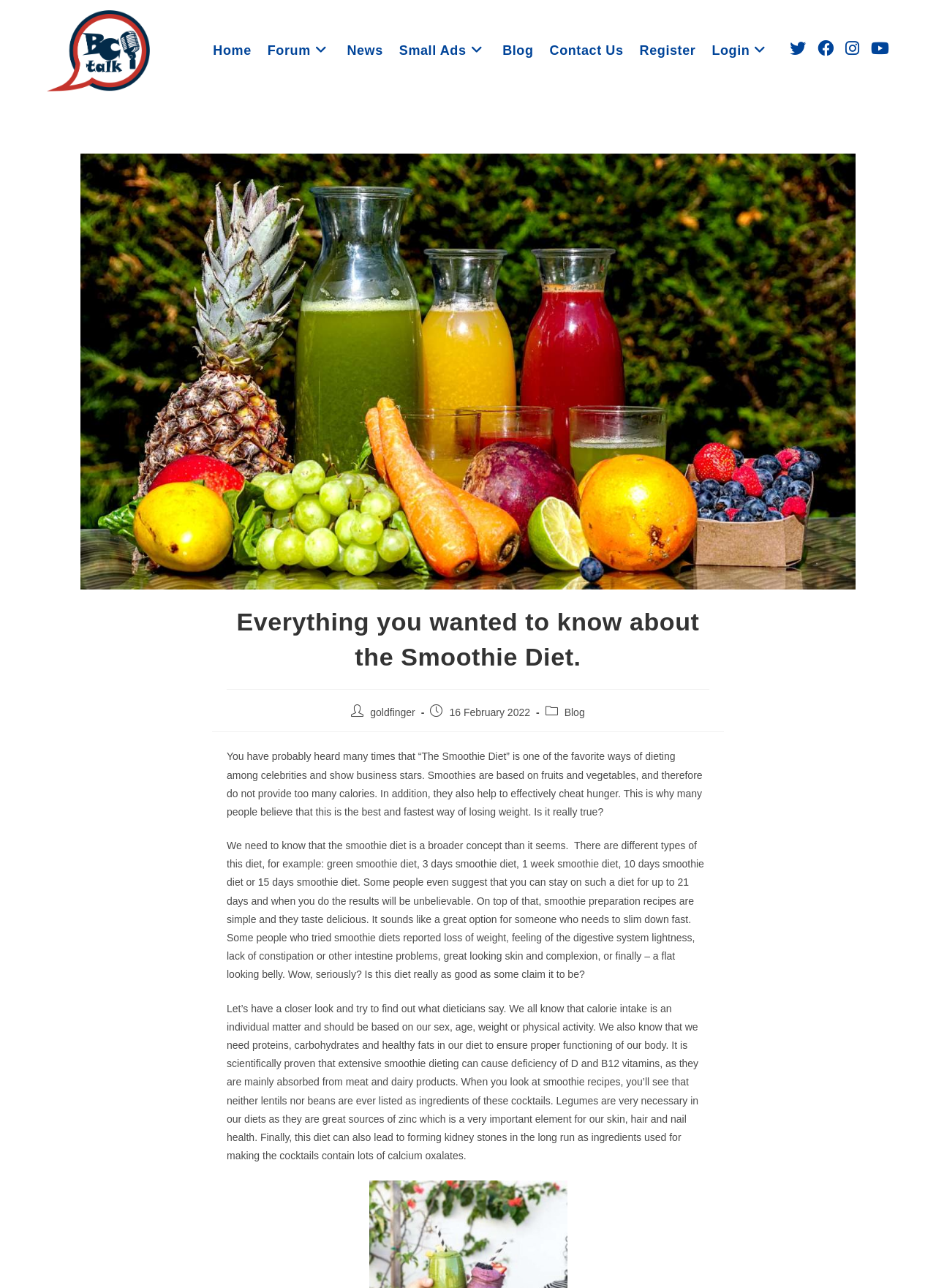Find the bounding box coordinates of the area that needs to be clicked in order to achieve the following instruction: "Click on the 'Home' link". The coordinates should be specified as four float numbers between 0 and 1, i.e., [left, top, right, bottom].

[0.219, 0.008, 0.277, 0.07]